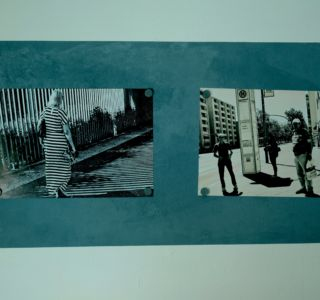Offer a detailed explanation of the image.

This image showcases a creatively designed photo wall featuring two black-and-white photographs mounted on a striking magnetic paint backdrop. On the left, a figure dressed in a striped outfit appears to walk alongside a metal fence, capturing a moment of curiosity and reflection. To the right, another scene depicts a group of individuals standing at what looks like a bus stop, framed against an urban backdrop of buildings. The artistic display of these images highlights the theme of individual stories within public spaces, reflecting a personal touch to the home gallery. The use of magnetic paint not only enhances the aesthetic appeal but also allows for easy customization of the photo arrangement.